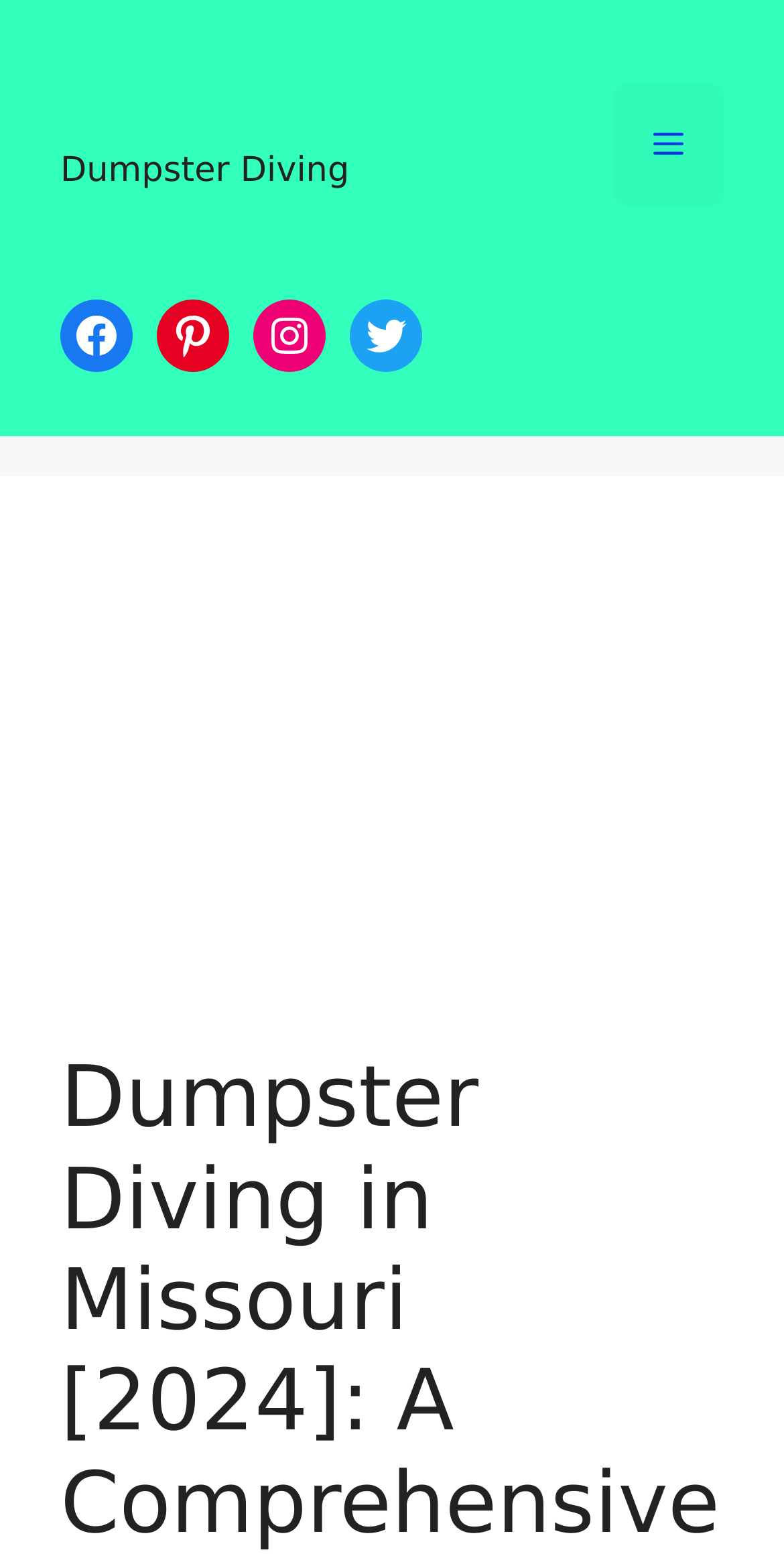Elaborate on the information and visuals displayed on the webpage.

The webpage is about "Dumpster Diving in Missouri" and appears to be a comprehensive guide. At the top, there is a banner that spans the entire width of the page, taking up about a quarter of the screen. Within this banner, there are two identical links with the text "Dumpster Diving" placed side by side, accompanied by a small image of a dumpster on the left side of each link.

To the right of the banner, there is a mobile toggle button labeled "Menu" that, when expanded, controls the primary menu. Below the banner, there is a section with social media links to Facebook, Pinterest, Instagram, and Twitter, aligned horizontally and taking up about half of the screen width.

The main content of the page is likely to be below this section, but it is not explicitly described in the provided accessibility tree. However, there is a large image that takes up most of the screen width, depicting a "Missouri Welcomes You" sign against a cloudy sky with green grass below, which may be a header image or a background image for the main content.